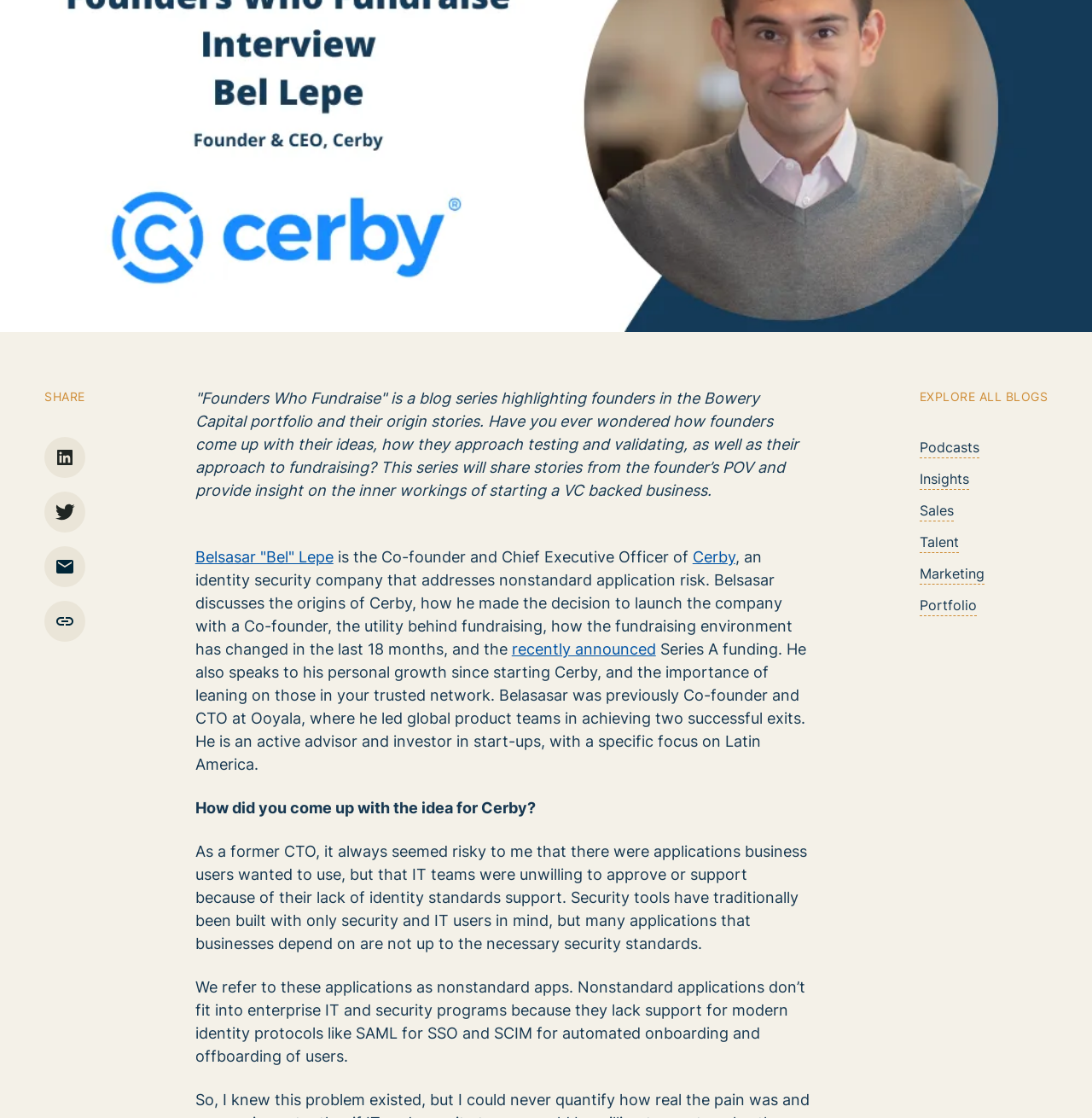Identify the bounding box for the UI element described as: "Cerby". The coordinates should be four float numbers between 0 and 1, i.e., [left, top, right, bottom].

[0.634, 0.49, 0.673, 0.506]